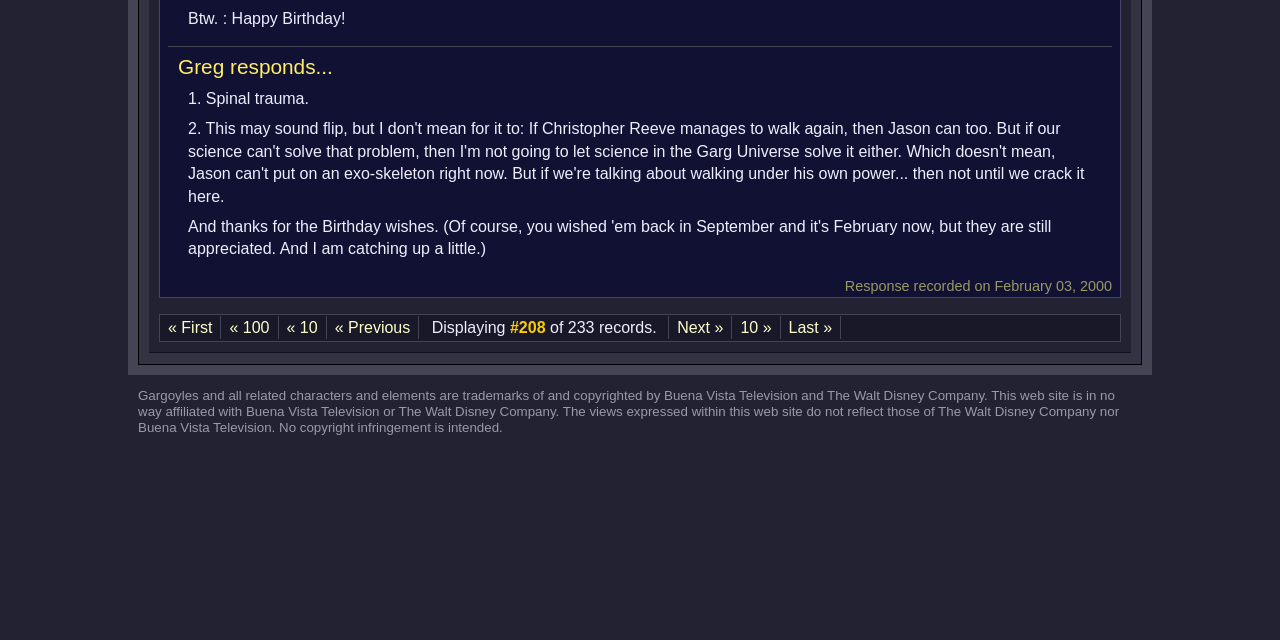Find the bounding box coordinates for the HTML element described in this sentence: "« 10". Provide the coordinates as four float numbers between 0 and 1, in the format [left, top, right, bottom].

[0.217, 0.494, 0.255, 0.53]